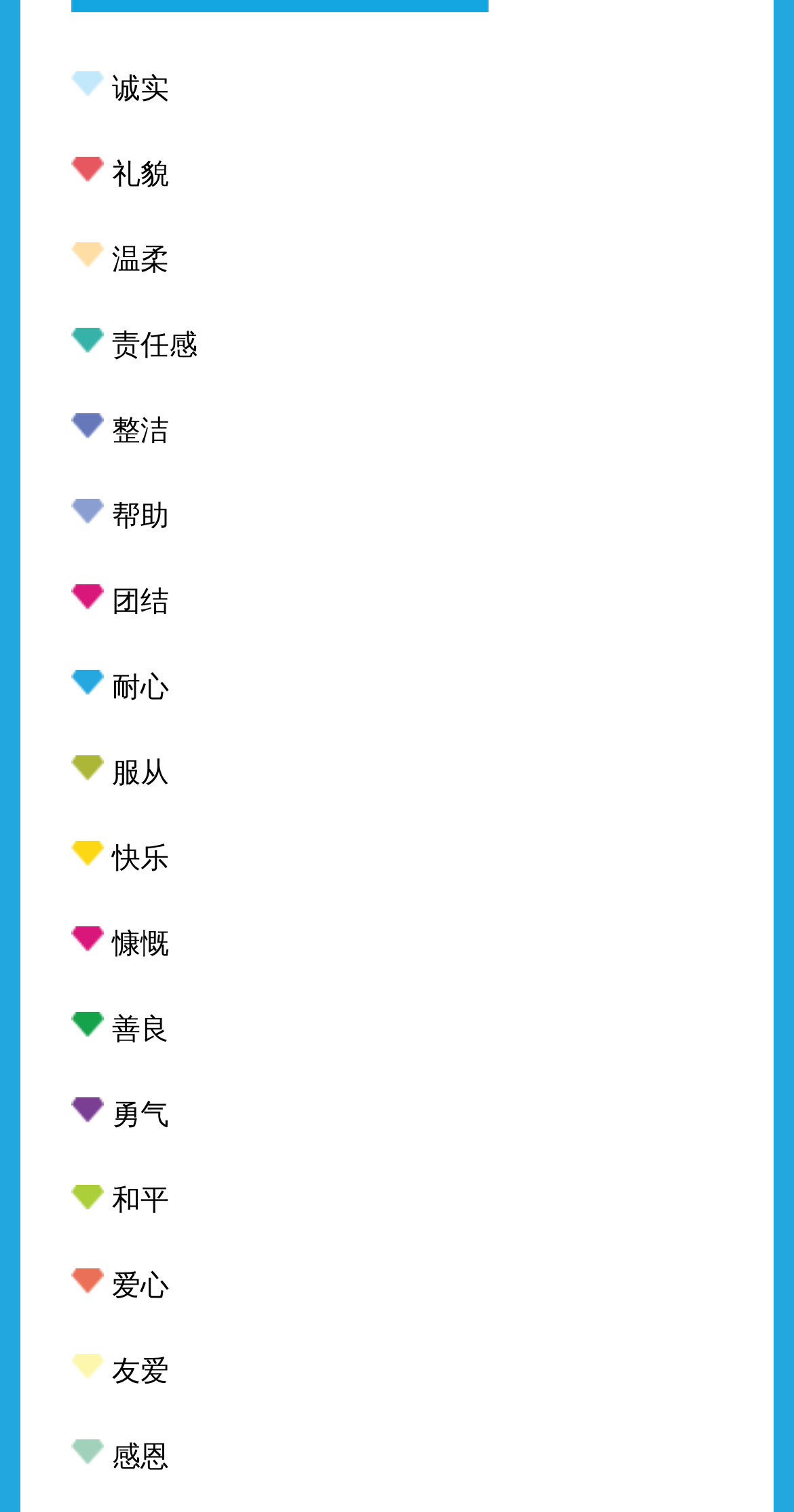Determine the bounding box coordinates of the section I need to click to execute the following instruction: "click on 帮助". Provide the coordinates as four float numbers between 0 and 1, i.e., [left, top, right, bottom].

[0.141, 0.33, 0.213, 0.351]